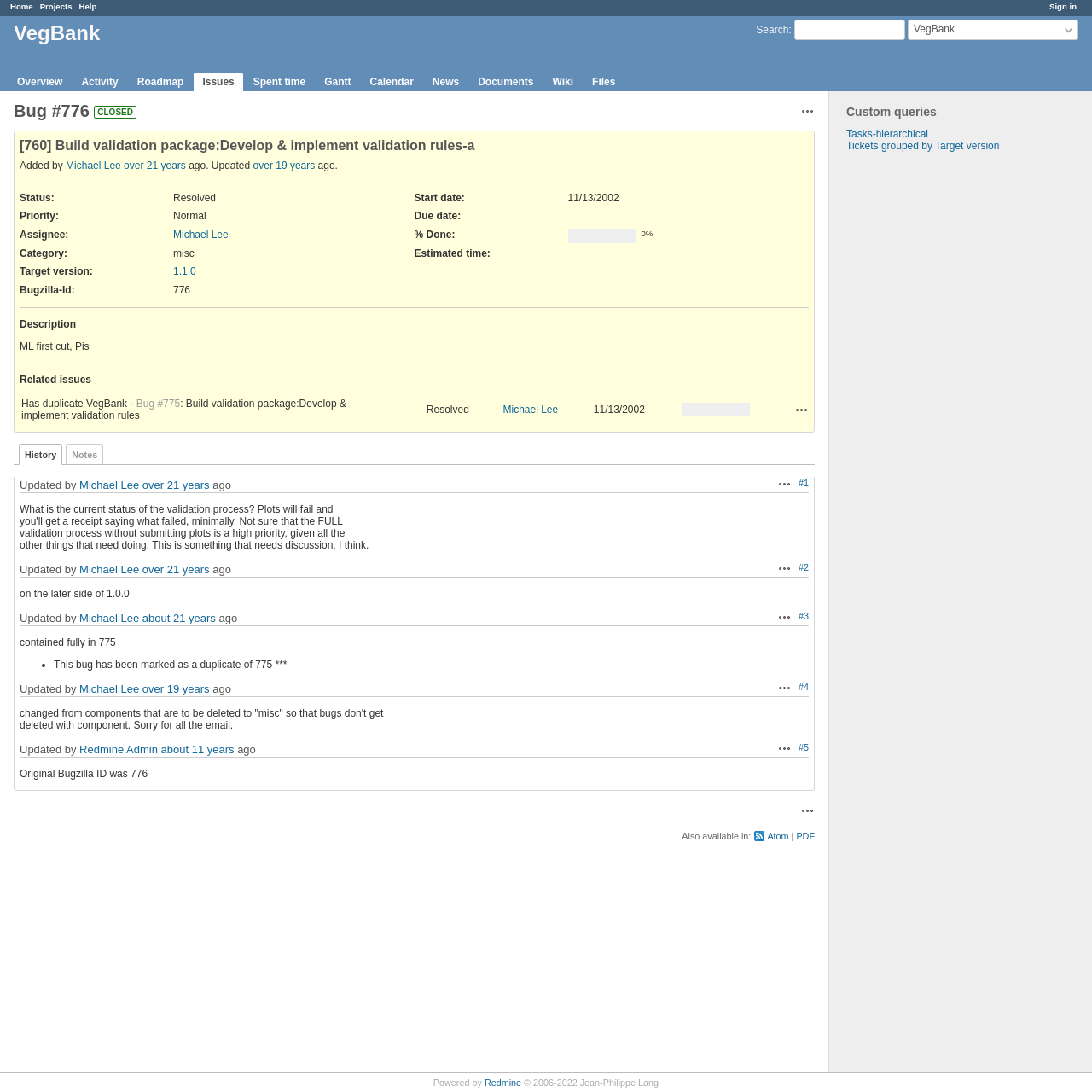What is the percentage of completion of Bug #776?
Analyze the image and deliver a detailed answer to the question.

I found the percentage of completion of Bug #776 by looking at the '% Done:' label and its corresponding value '0%' on the webpage.